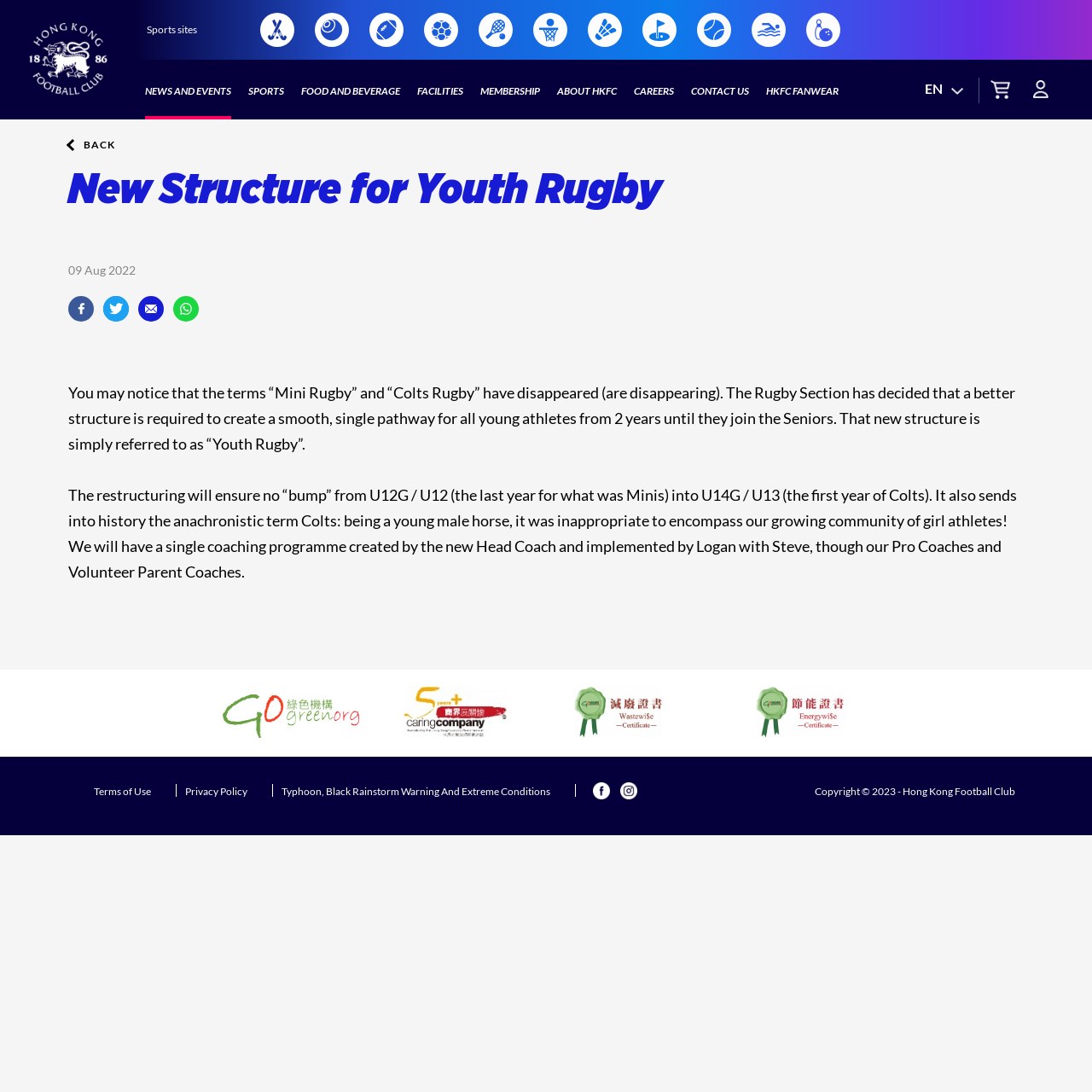Pinpoint the bounding box coordinates of the clickable area necessary to execute the following instruction: "Click on CONTACT US". The coordinates should be given as four float numbers between 0 and 1, namely [left, top, right, bottom].

[0.633, 0.077, 0.686, 0.089]